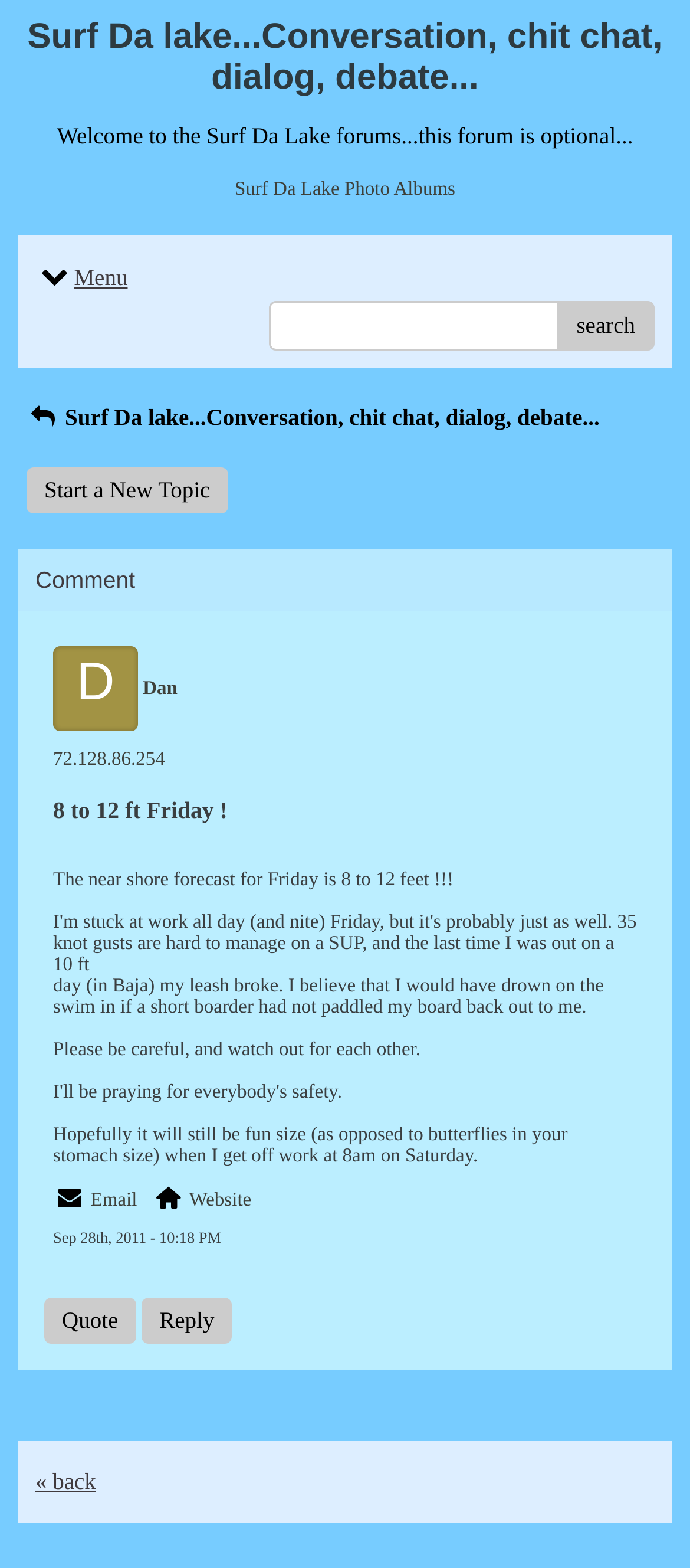Find and provide the bounding box coordinates for the UI element described with: "parent_node: search name="searchfor"".

[0.39, 0.192, 0.923, 0.224]